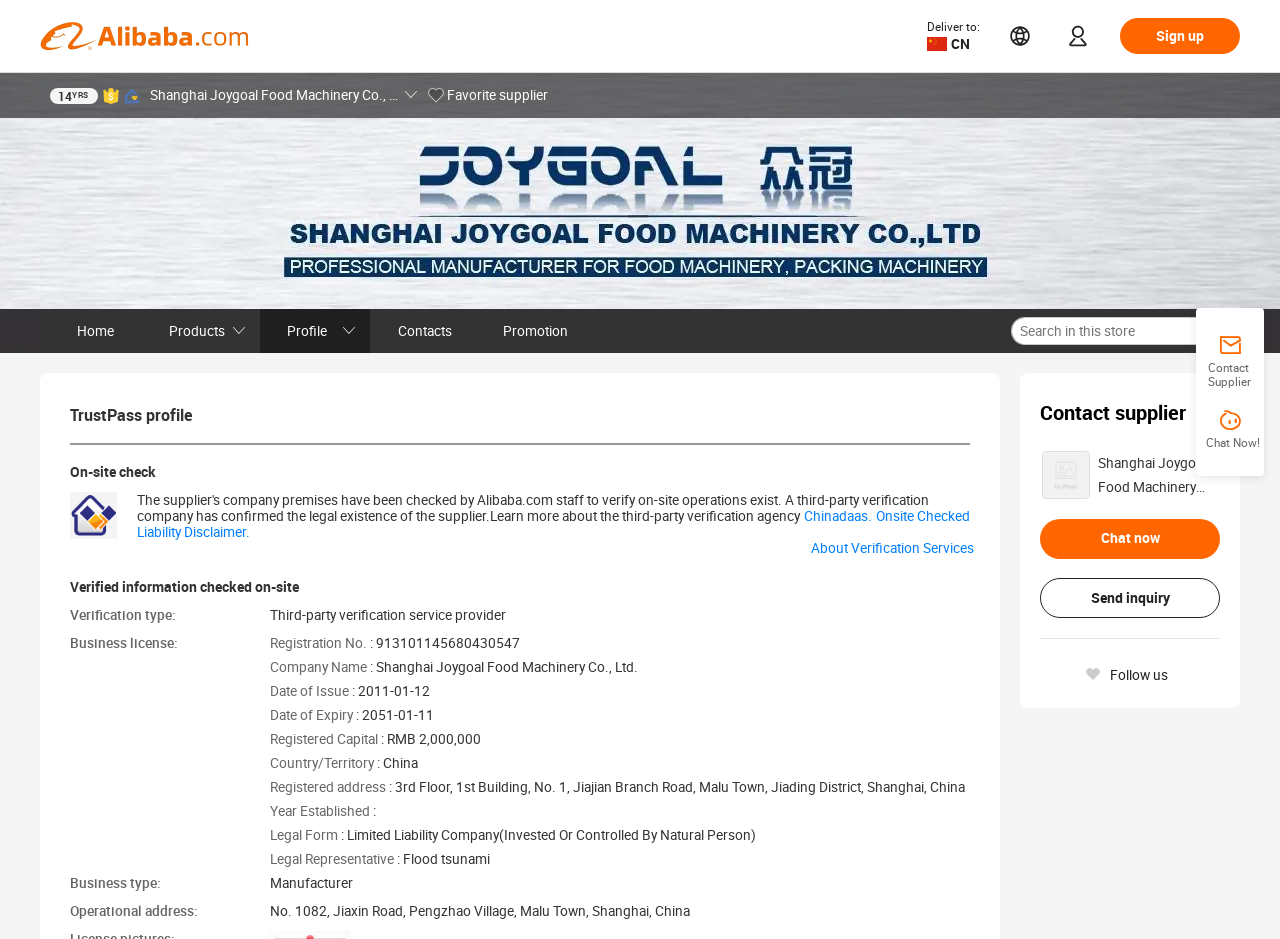Given the element description placeholder="Search in this store", identify the bounding box coordinates for the UI element on the webpage screenshot. The format should be (top-left x, top-left y, bottom-right x, bottom-right y), with values between 0 and 1.

[0.797, 0.339, 0.925, 0.366]